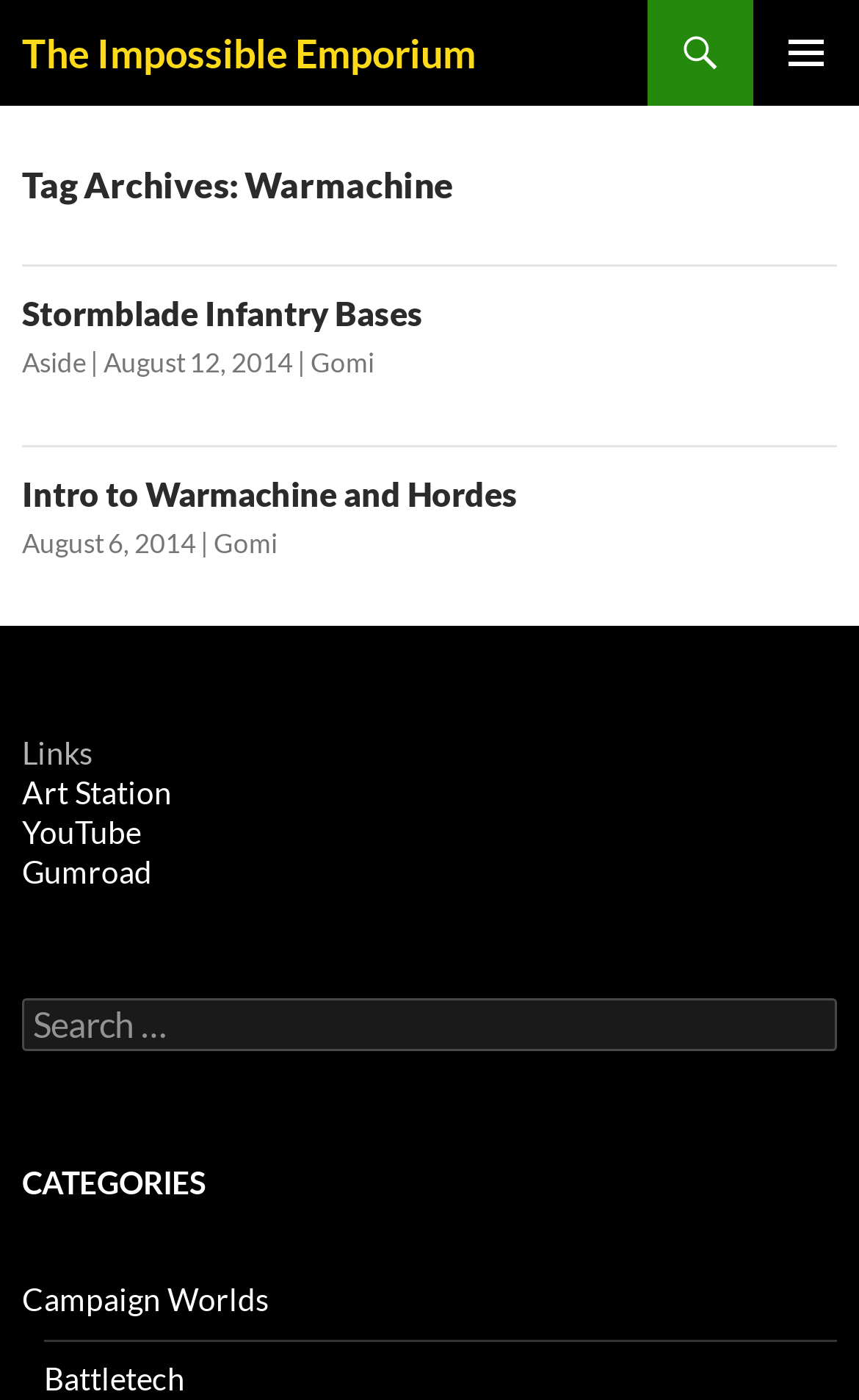Describe the webpage in detail, including text, images, and layout.

The webpage is titled "Warmachine Archives - The Impossible Emporium" and appears to be a blog or archive of articles related to Warmachine, a tabletop miniatures wargame. 

At the top of the page, there is a heading with the title "The Impossible Emporium" and a link with the same text. To the right of this heading is a button labeled "PRIMARY MENU". Below this, there is a link labeled "SKIP TO CONTENT".

The main content of the page is divided into sections, each containing an article or post. The first section has a heading "Tag Archives: Warmachine" and contains an article titled "Stormblade Infantry Bases" with links to the article, a category labeled "Aside", a date "August 12, 2014", and an author "Gomi". 

The second section has a heading "Intro to Warmachine and Hordes" with links to the article, a date "August 6, 2014", and an author "Gomi". 

Below these sections, there is a label "Links" followed by links to "Art Station", "YouTube", and "Gumroad". 

A search bar is located near the bottom of the page, with a label "Search for:" and a text input field. 

Finally, there is a heading "CATEGORIES" with links to categories such as "Campaign Worlds" and "Battletech".